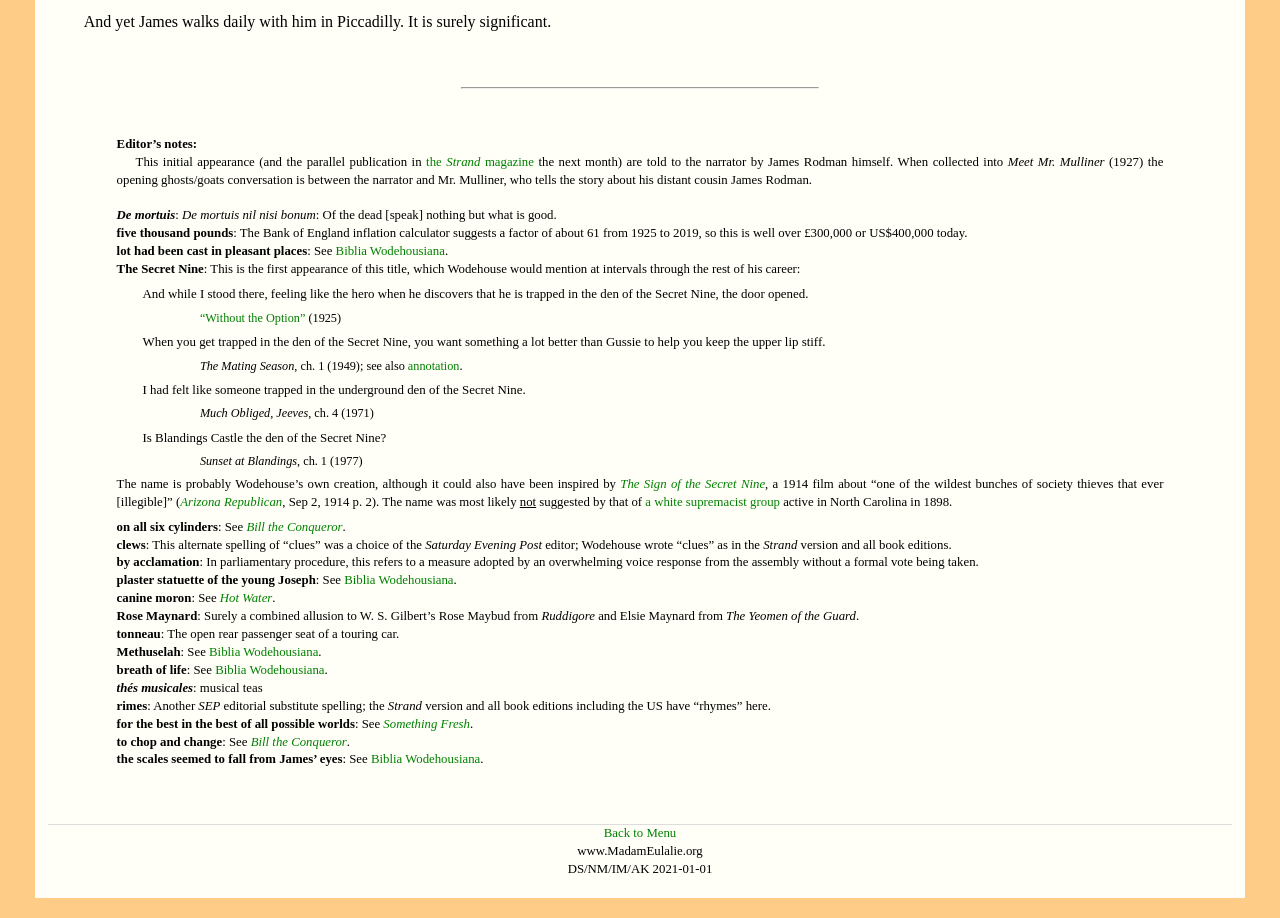Specify the bounding box coordinates for the region that must be clicked to perform the given instruction: "View the 'Harold the White' post".

None